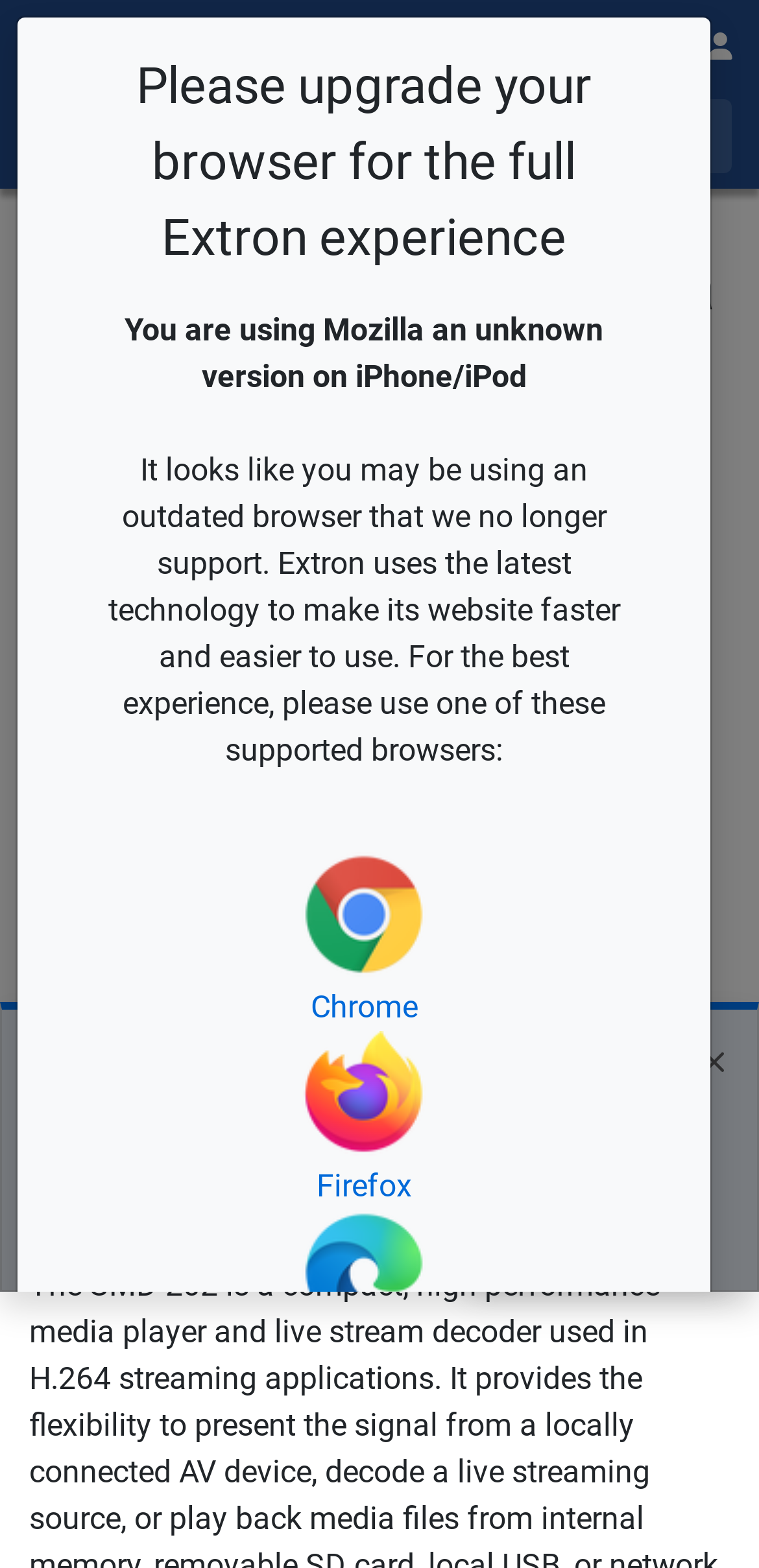Please provide a short answer using a single word or phrase for the question:
What is the name of the new product being announced?

SMD 202